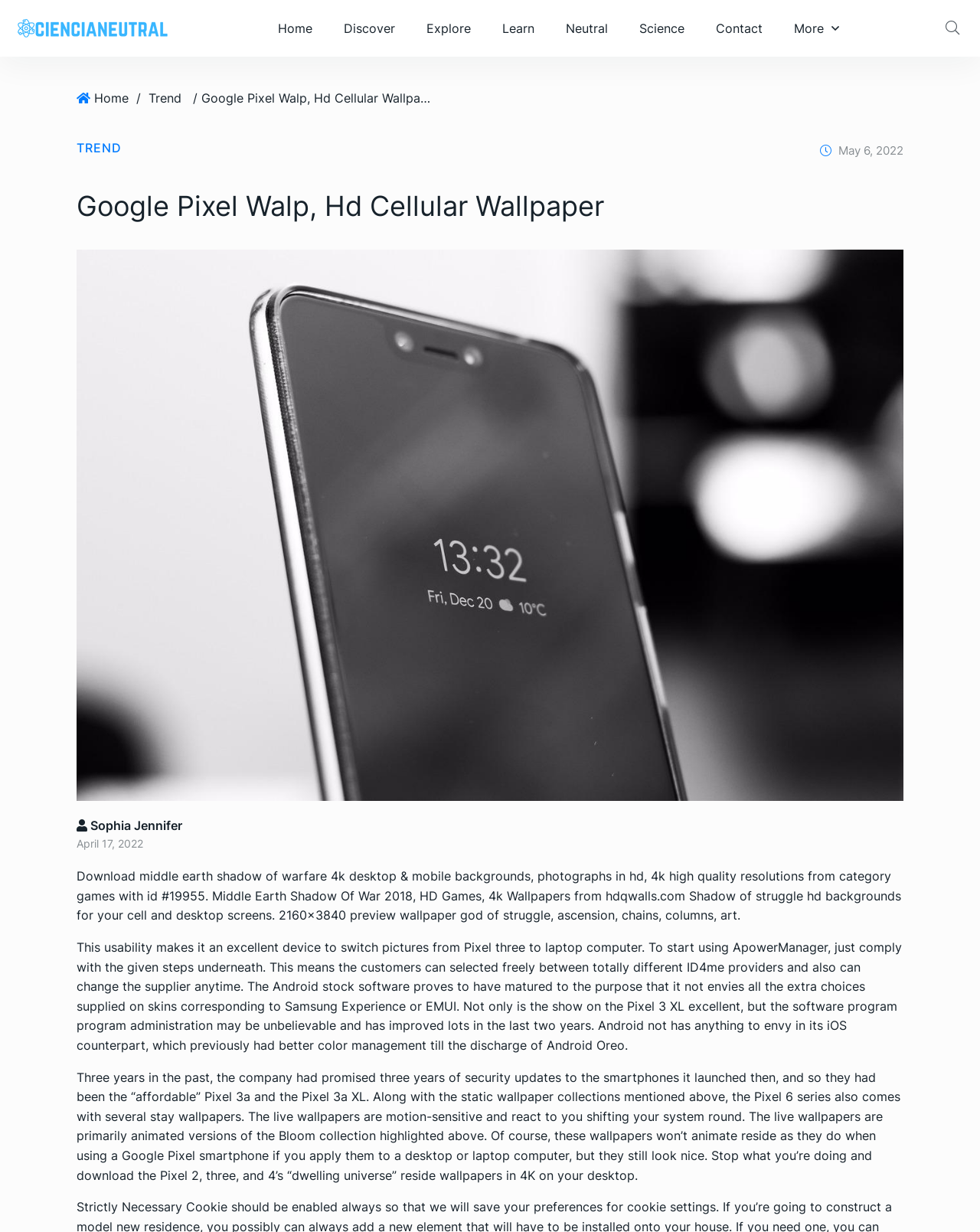What is the name of the smartphone mentioned?
Provide a one-word or short-phrase answer based on the image.

Pixel 3